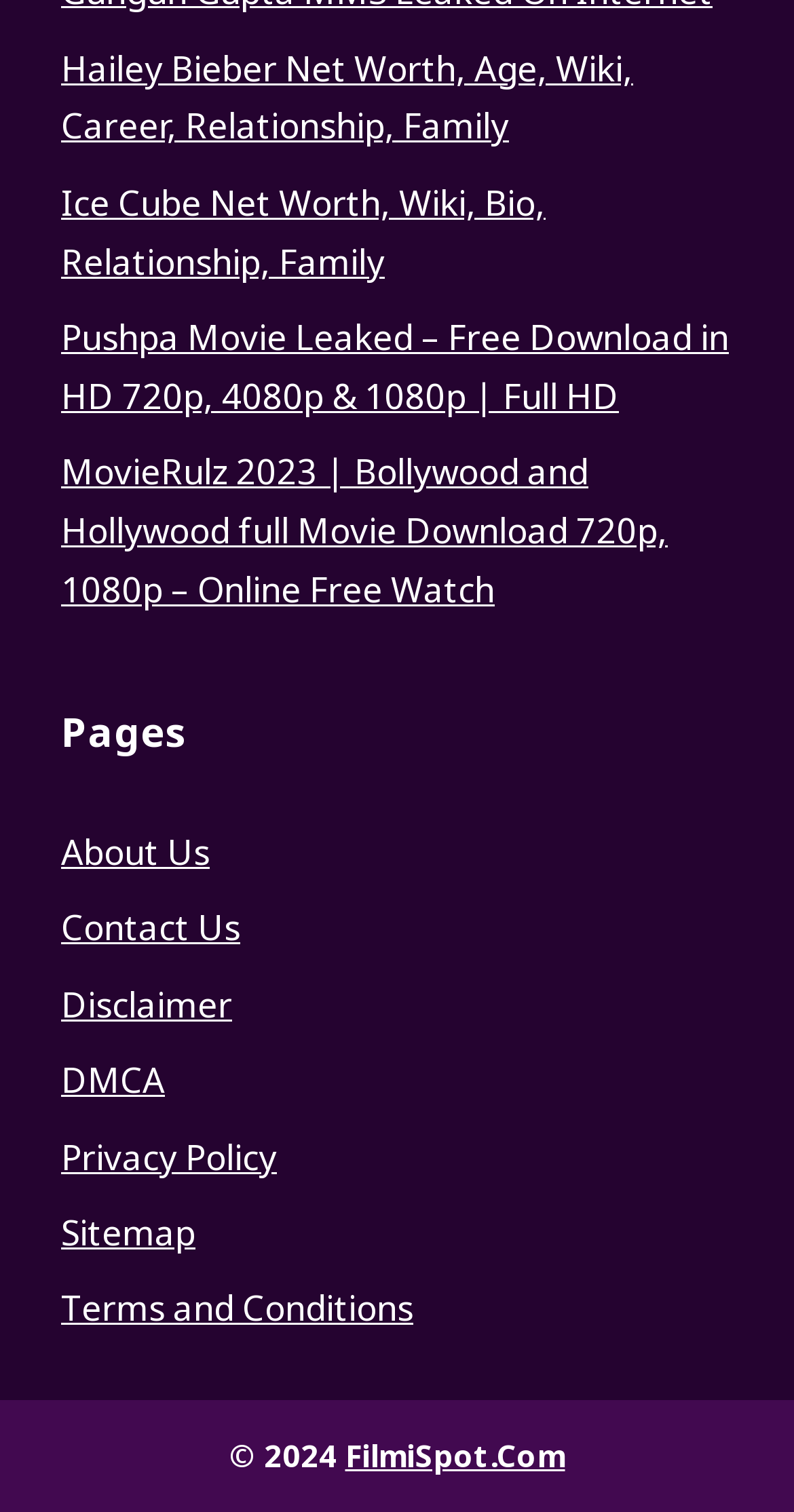Pinpoint the bounding box coordinates of the element you need to click to execute the following instruction: "Check the Disclaimer". The bounding box should be represented by four float numbers between 0 and 1, in the format [left, top, right, bottom].

[0.077, 0.649, 0.292, 0.679]